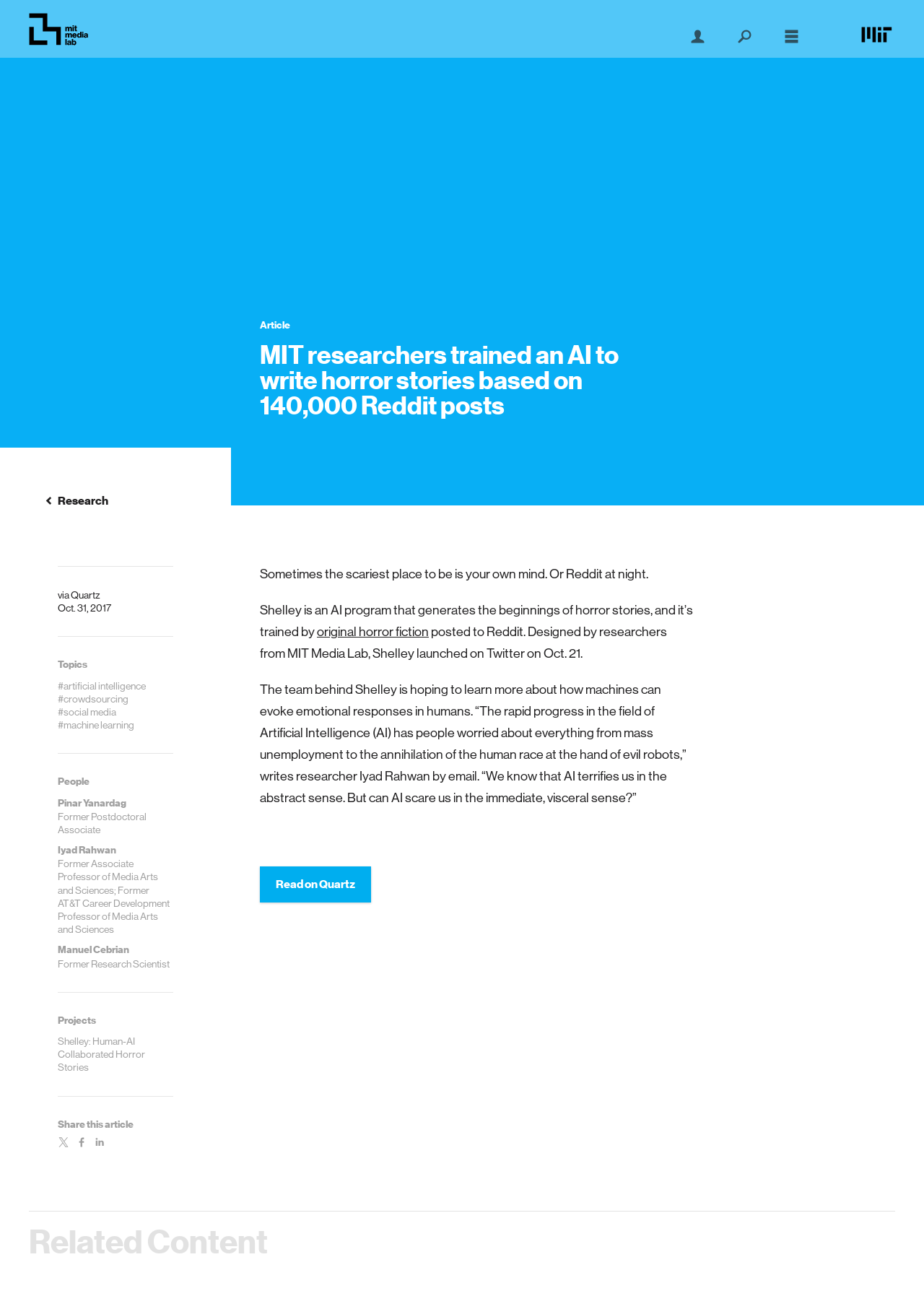Generate the text of the webpage's primary heading.

MIT researchers trained an AI to write horror stories based on 140,000 Reddit posts